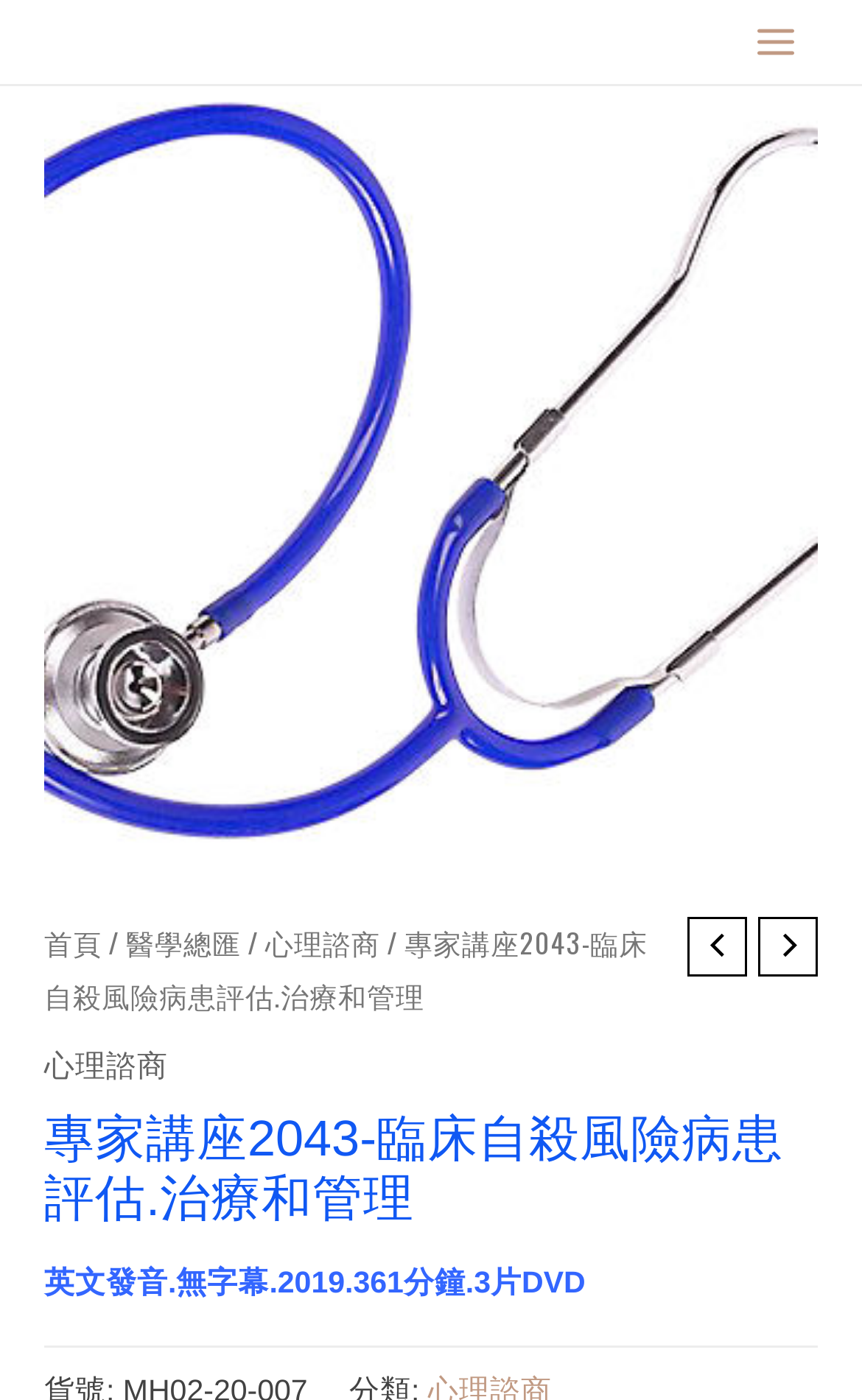How many links are on the webpage?
Please look at the screenshot and answer using one word or phrase.

7